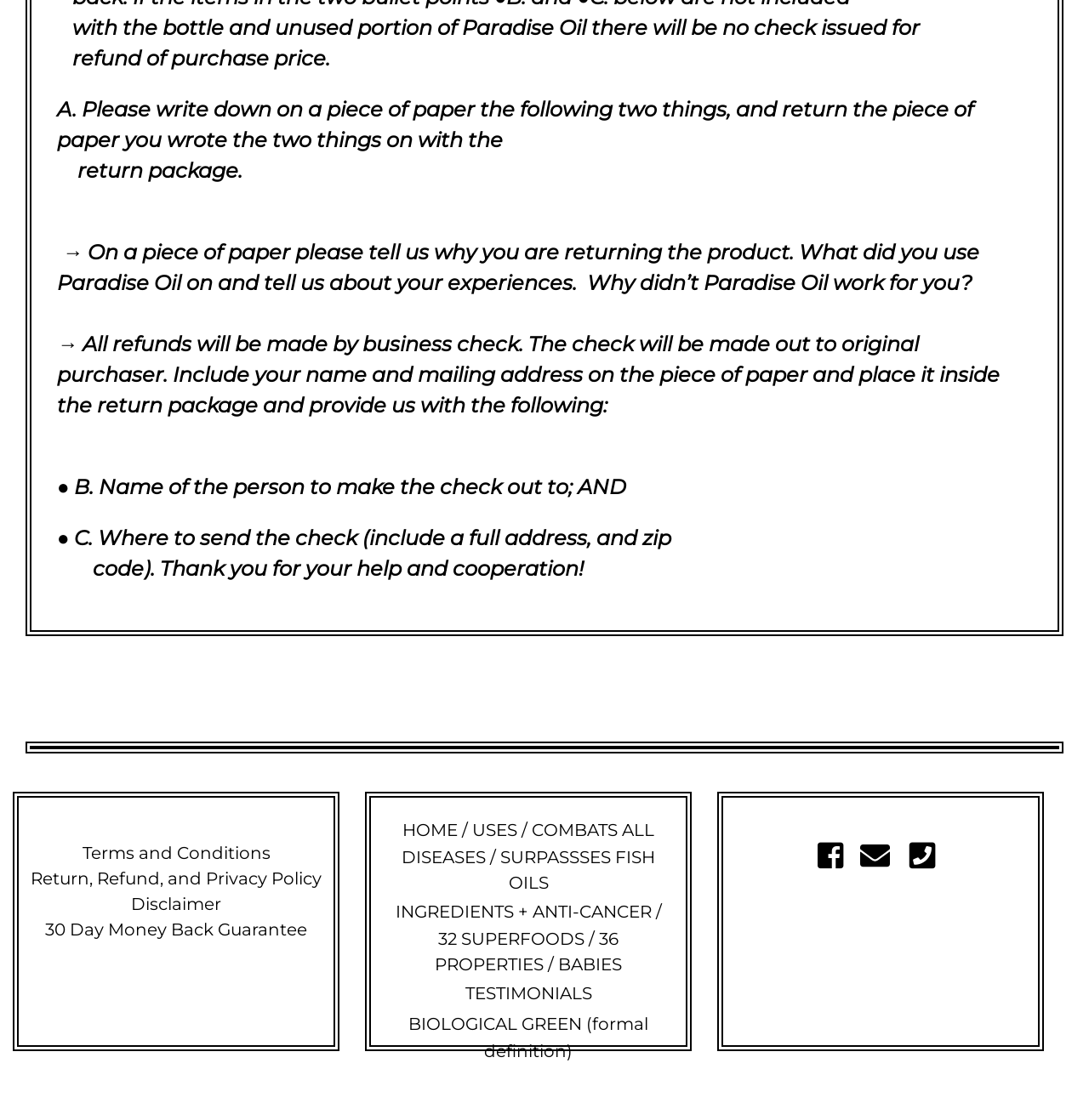Answer the question with a brief word or phrase:
What is the copyright year of the webpage?

2024